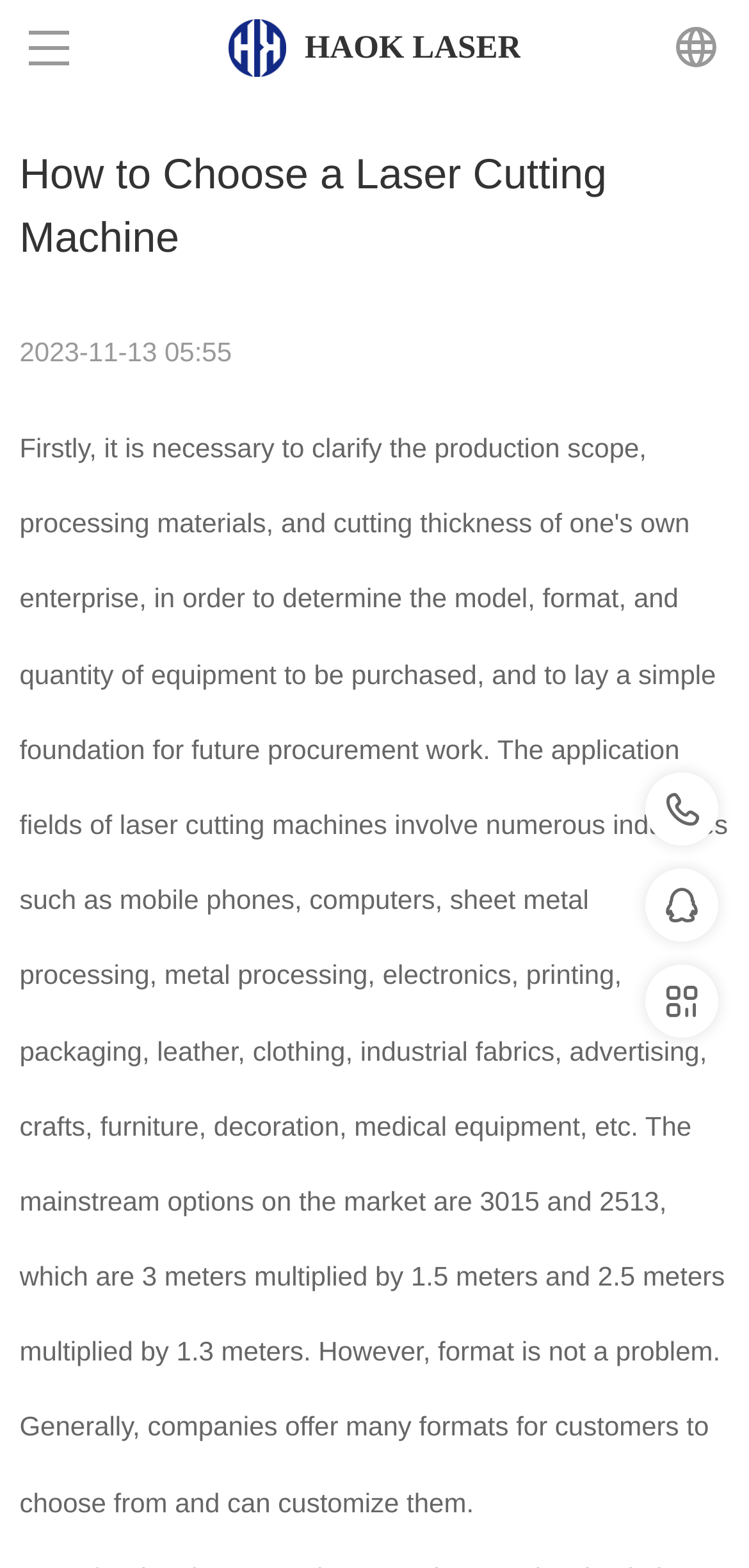Locate and extract the text of the main heading on the webpage.

How to Choose a Laser Cutting Machine